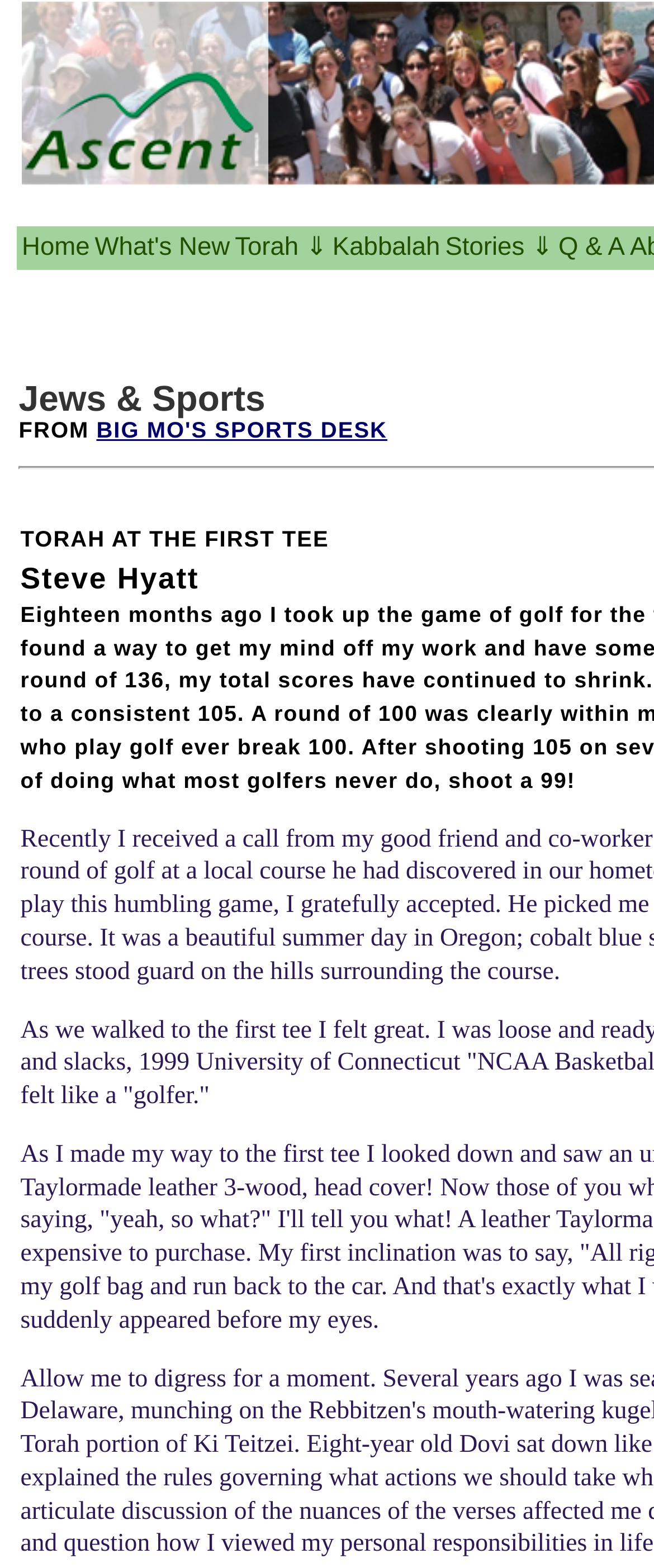What is the position of the 'Stories ⇓' link relative to the 'Torah ⇓' link?
Look at the image and answer with only one word or phrase.

to the right